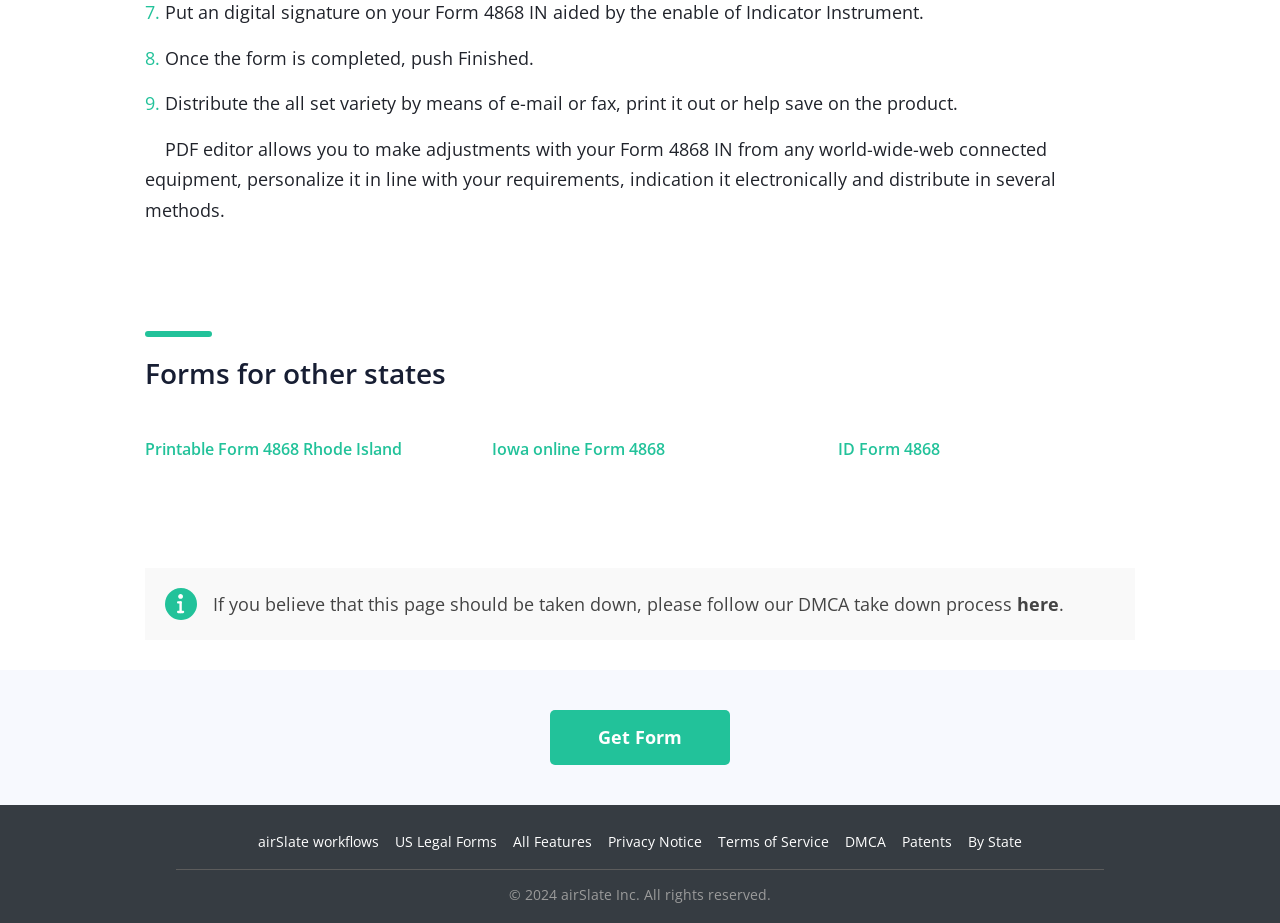What is the action to be taken after completing the form?
Observe the image and answer the question with a one-word or short phrase response.

Push Finished